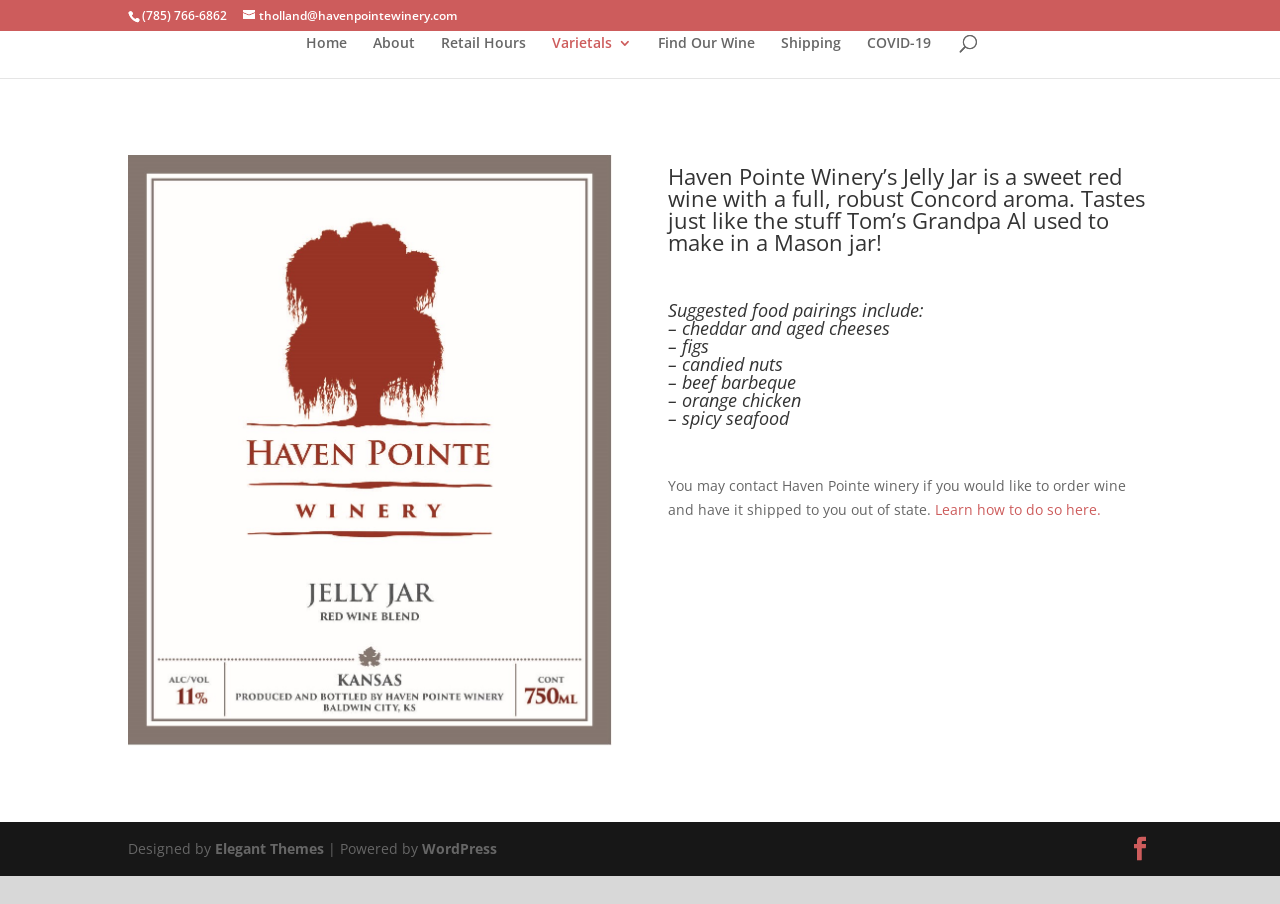Locate the bounding box of the UI element described by: "name="s" placeholder="Search …" title="Search for:"" in the given webpage screenshot.

[0.157, 0.033, 0.877, 0.035]